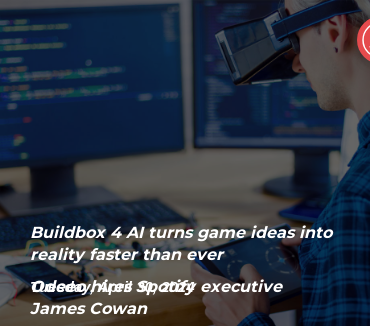Offer a detailed explanation of the image.

The image features an individual engaging with a virtual reality setup, emphasizing the innovative potential of AI in game development. The caption highlights the topic "Buildbox 4 AI turns game ideas into reality faster than ever," underscoring the cutting-edge capabilities of this technology. Below this, the subtitle indicates the date, Tuesday, April 30, 2024, and mentions James Cowan, a Spotify executive, suggesting his involvement or insight into the advancements showcased. The visual backdrop includes multiple screens displaying programming code, reinforcing the high-tech environment and the focus on rapid game development facilitated by AI.